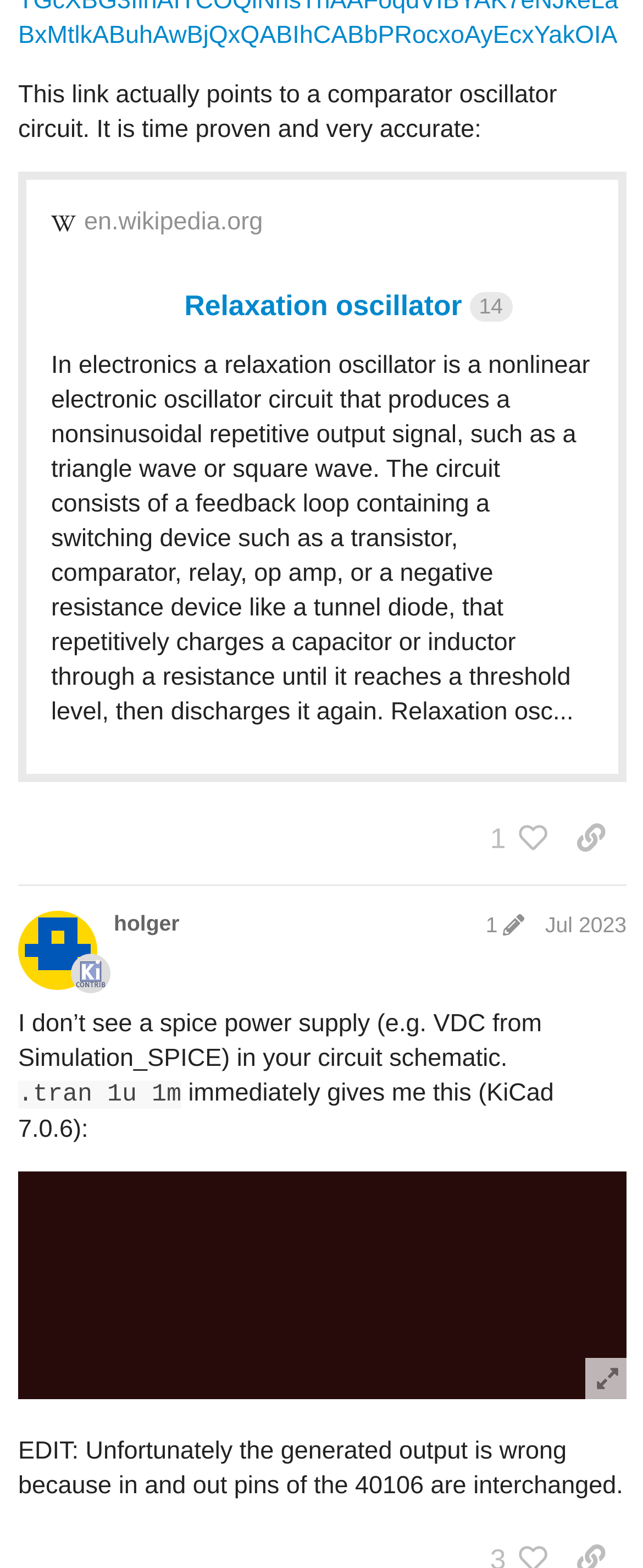Provide the bounding box coordinates of the section that needs to be clicked to accomplish the following instruction: "Click the link to osc_out."

[0.028, 0.724, 0.974, 0.869]